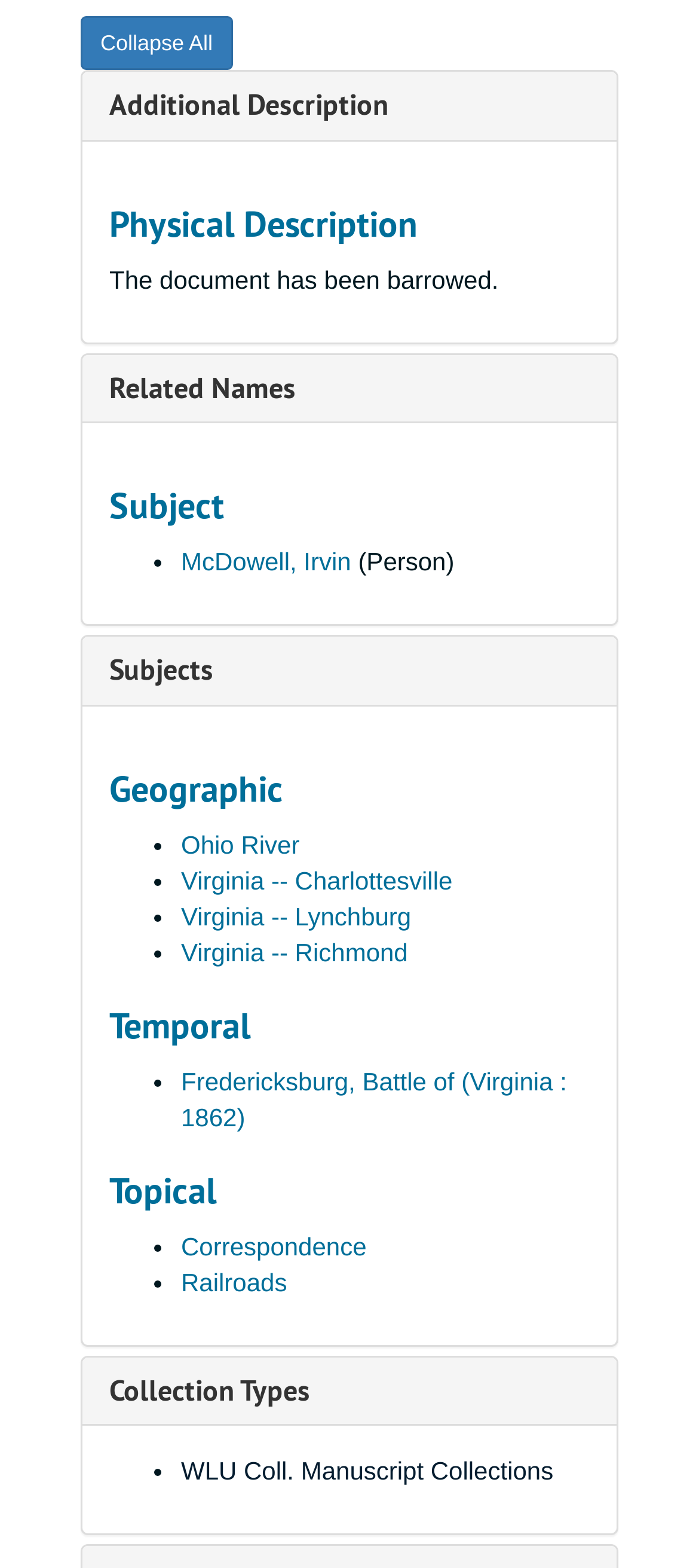Please locate the bounding box coordinates of the element's region that needs to be clicked to follow the instruction: "Explore related names". The bounding box coordinates should be provided as four float numbers between 0 and 1, i.e., [left, top, right, bottom].

[0.156, 0.235, 0.423, 0.259]